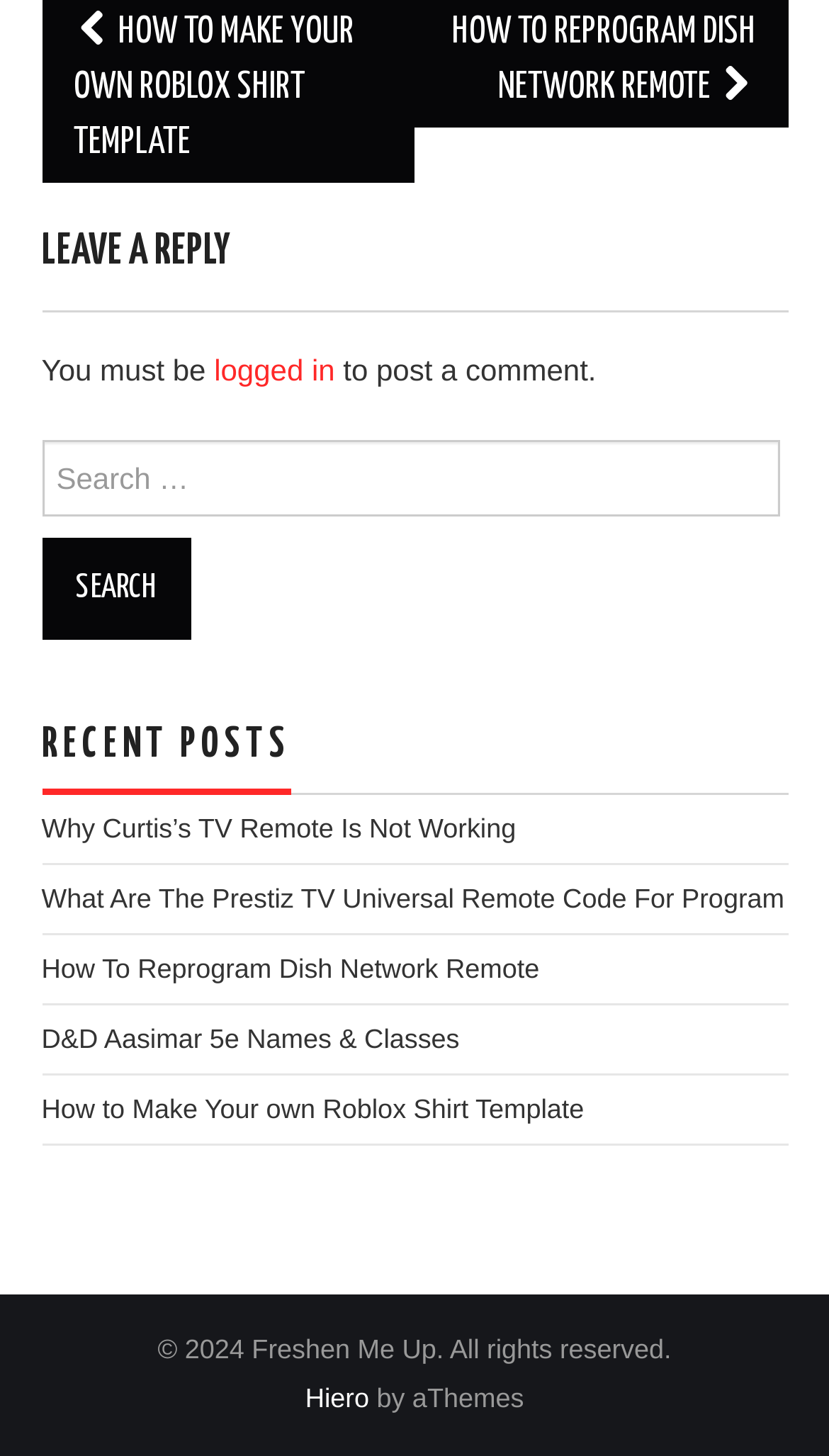Use a single word or phrase to respond to the question:
How many links are there in the RECENT POSTS section?

5